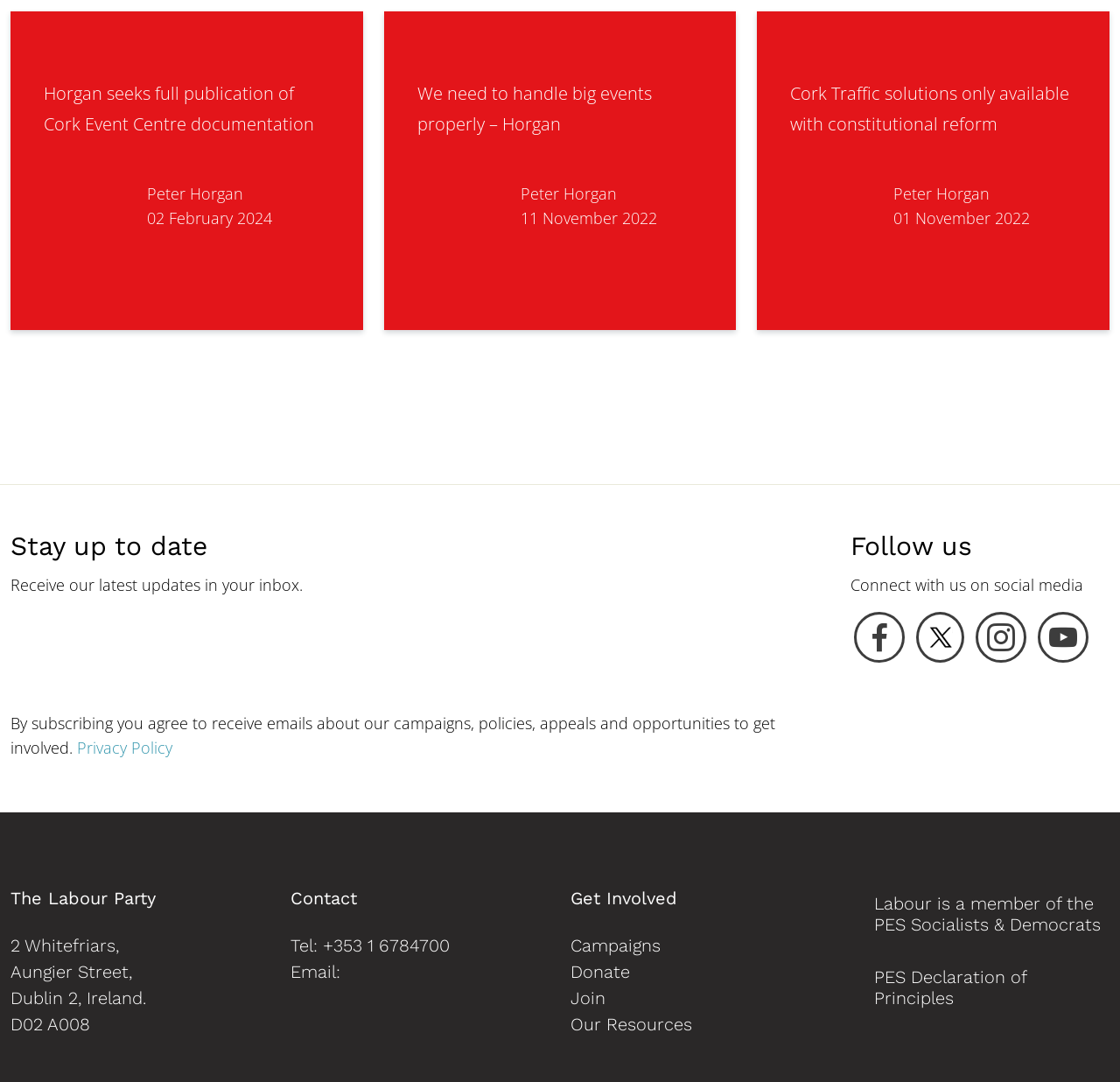What is the address of the party?
Answer the question with as much detail as possible.

I found the address by looking at the static text elements located at the bottom of the webpage, which provide the address of the party in a formatted way.